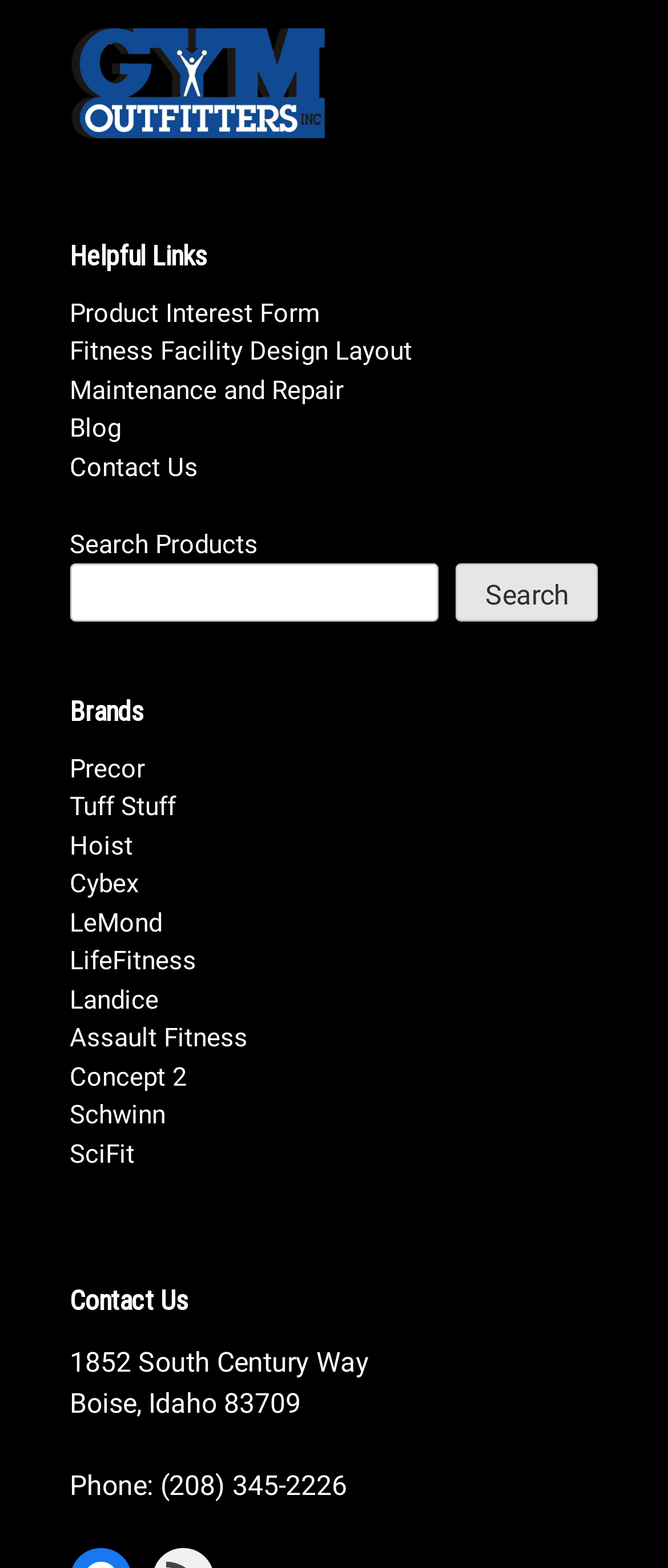How many search elements are there?
Look at the screenshot and respond with a single word or phrase.

3